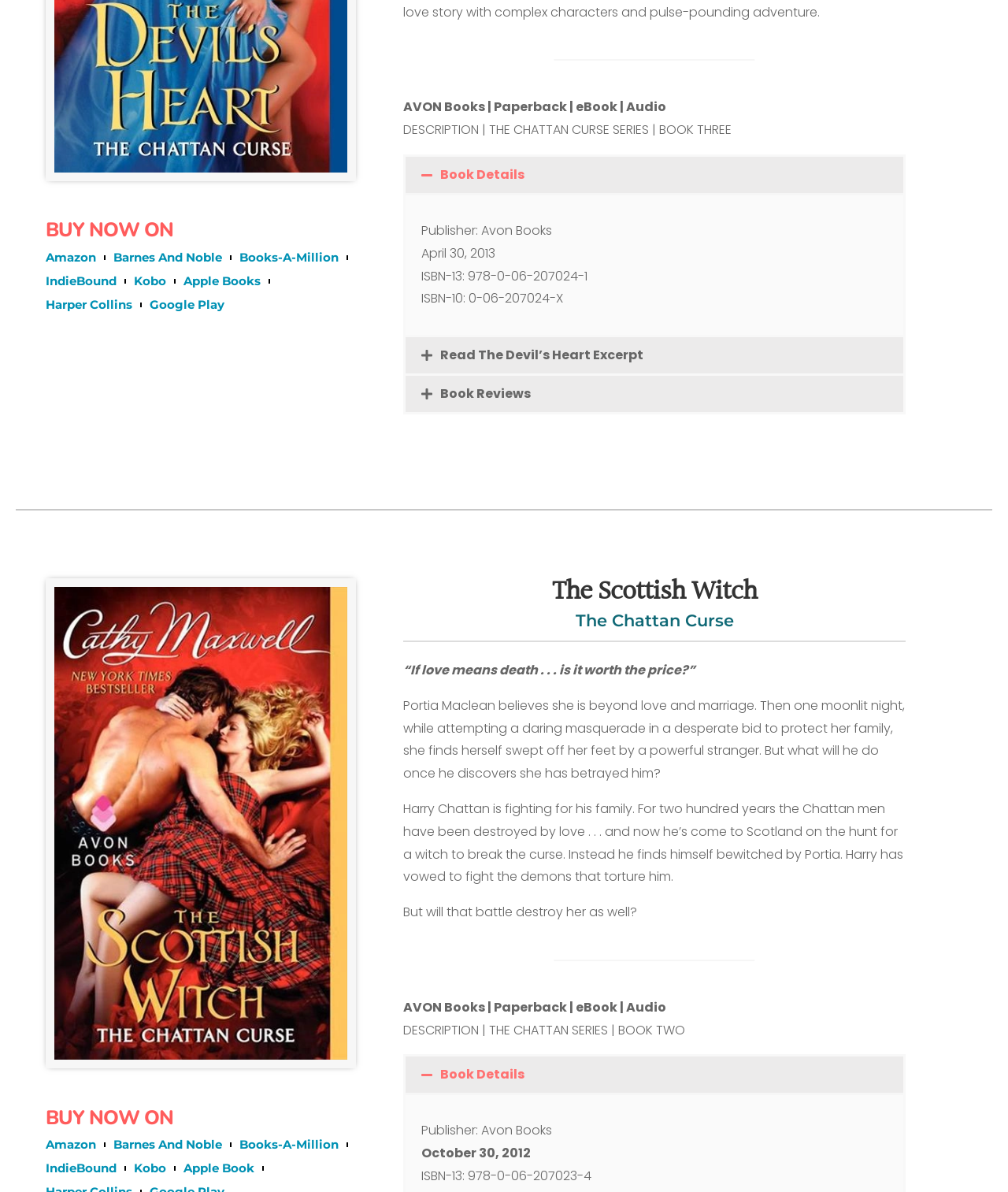Using the provided element description "Read The Devil’s Heart Excerpt", determine the bounding box coordinates of the UI element.

[0.437, 0.29, 0.638, 0.305]